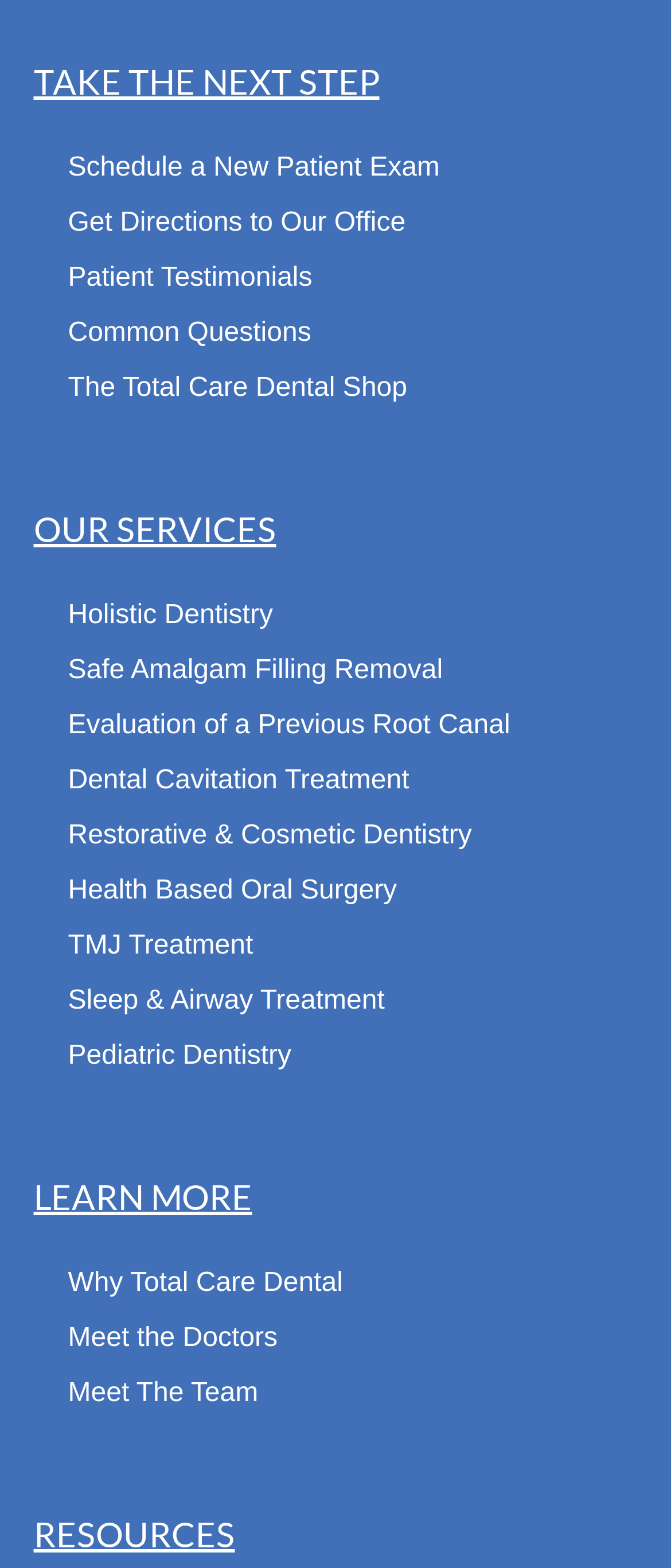Identify the bounding box for the described UI element. Provide the coordinates in (top-left x, top-left y, bottom-right x, bottom-right y) format with values ranging from 0 to 1: Dental Cavitation Treatment

[0.05, 0.481, 0.95, 0.516]